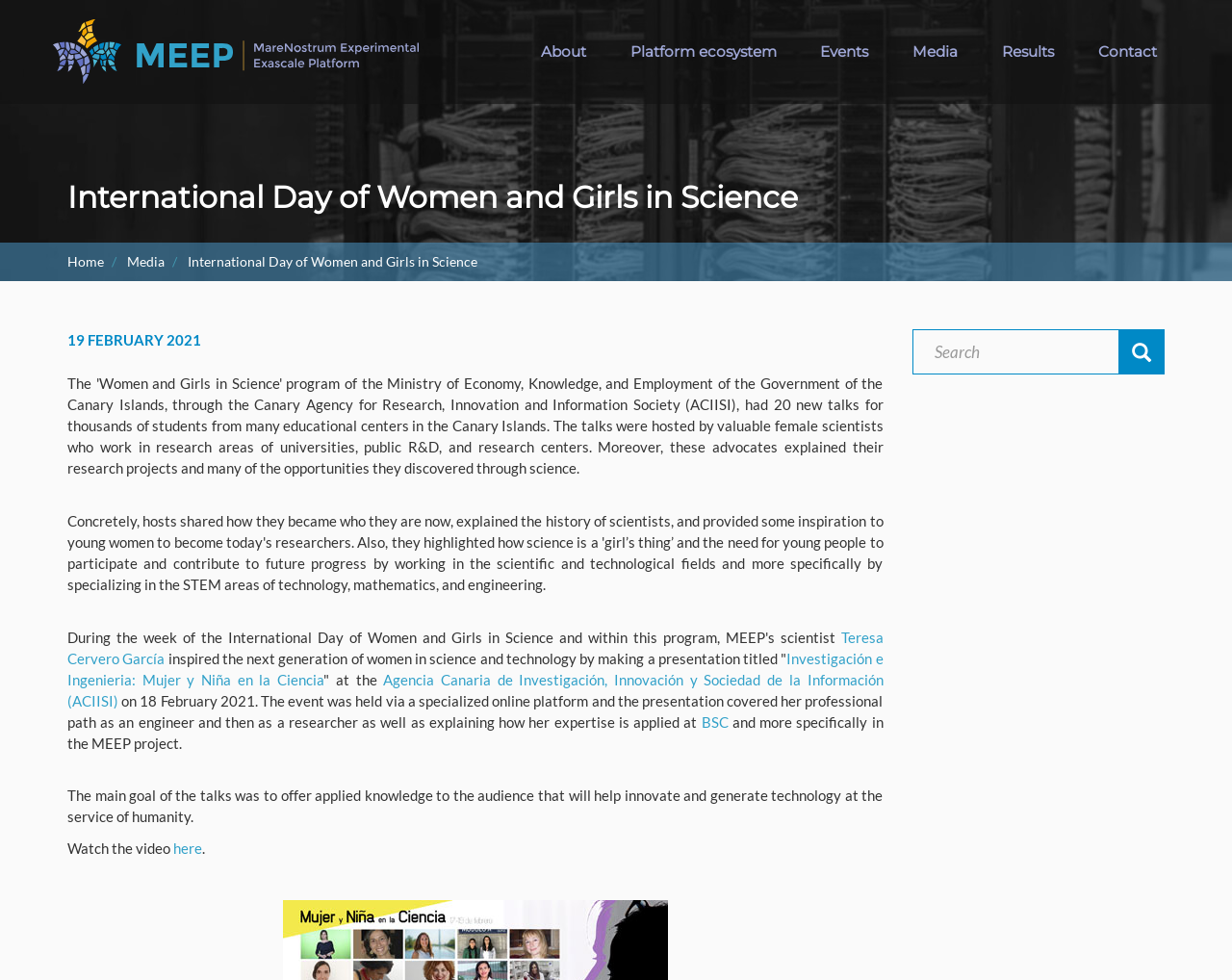Identify the bounding box coordinates of the clickable section necessary to follow the following instruction: "Report an issue on this page". The coordinates should be presented as four float numbers from 0 to 1, i.e., [left, top, right, bottom].

None